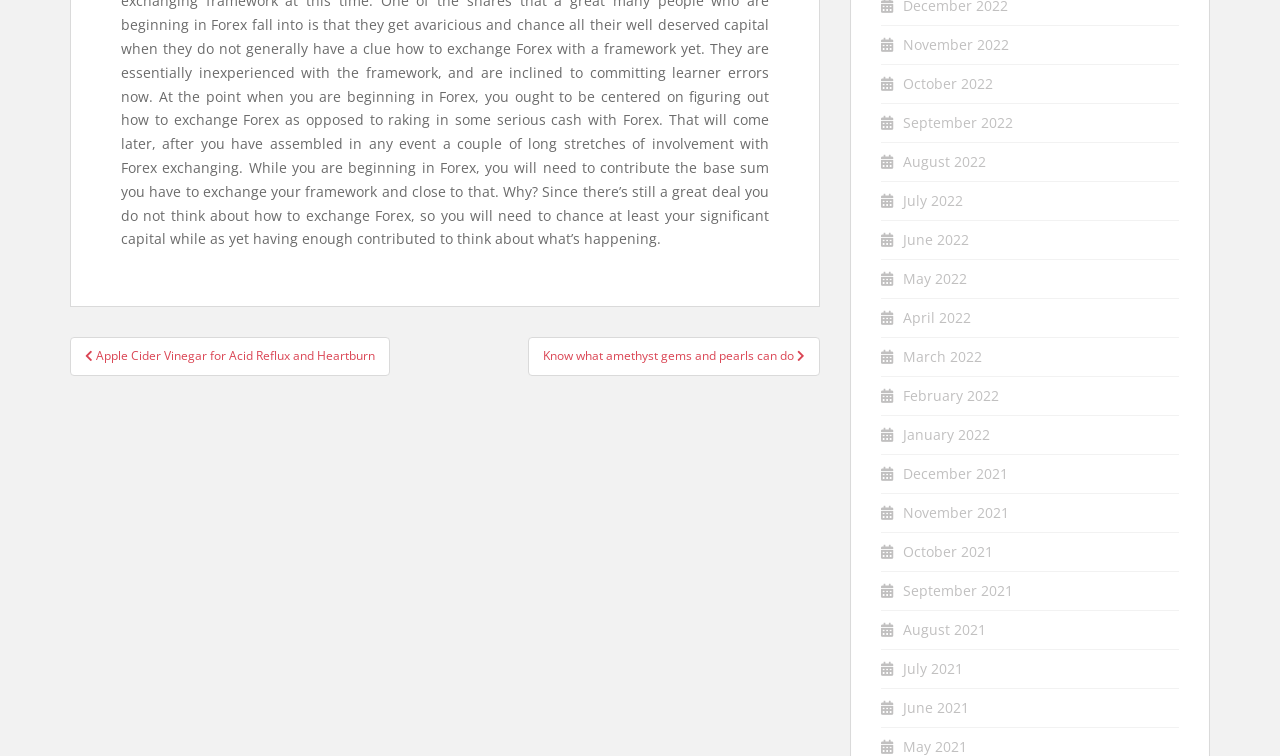Please identify the bounding box coordinates of the clickable element to fulfill the following instruction: "Read about amethyst gems and pearls". The coordinates should be four float numbers between 0 and 1, i.e., [left, top, right, bottom].

[0.412, 0.446, 0.641, 0.497]